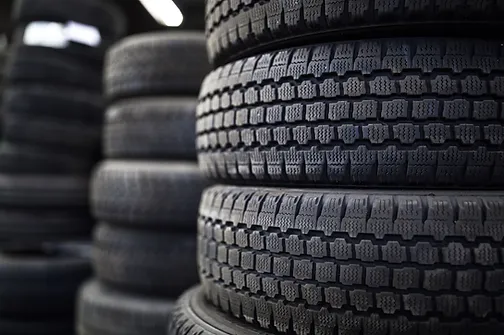Craft a descriptive caption that covers all aspects of the image.

The image showcases a stack of tires, prominently featuring their textured rubber surfaces and intricate tread patterns. These tires are likely part of the inventory at a major tire store or local garage, emphasizing the services offered, such as tire sales and maintenance. The composition suggests a focus on quality and variety, ideal for customers seeking reliable options for their vehicles. The background appears slightly blurred, directing attention to the tires and enhancing their visual impact, making it evident that these are not just any tires, but potentially specialty tires suited for various driving conditions. This visual representation aligns with the commitment to providing tailored services, including tire collection and cleaning, as mentioned on the website.